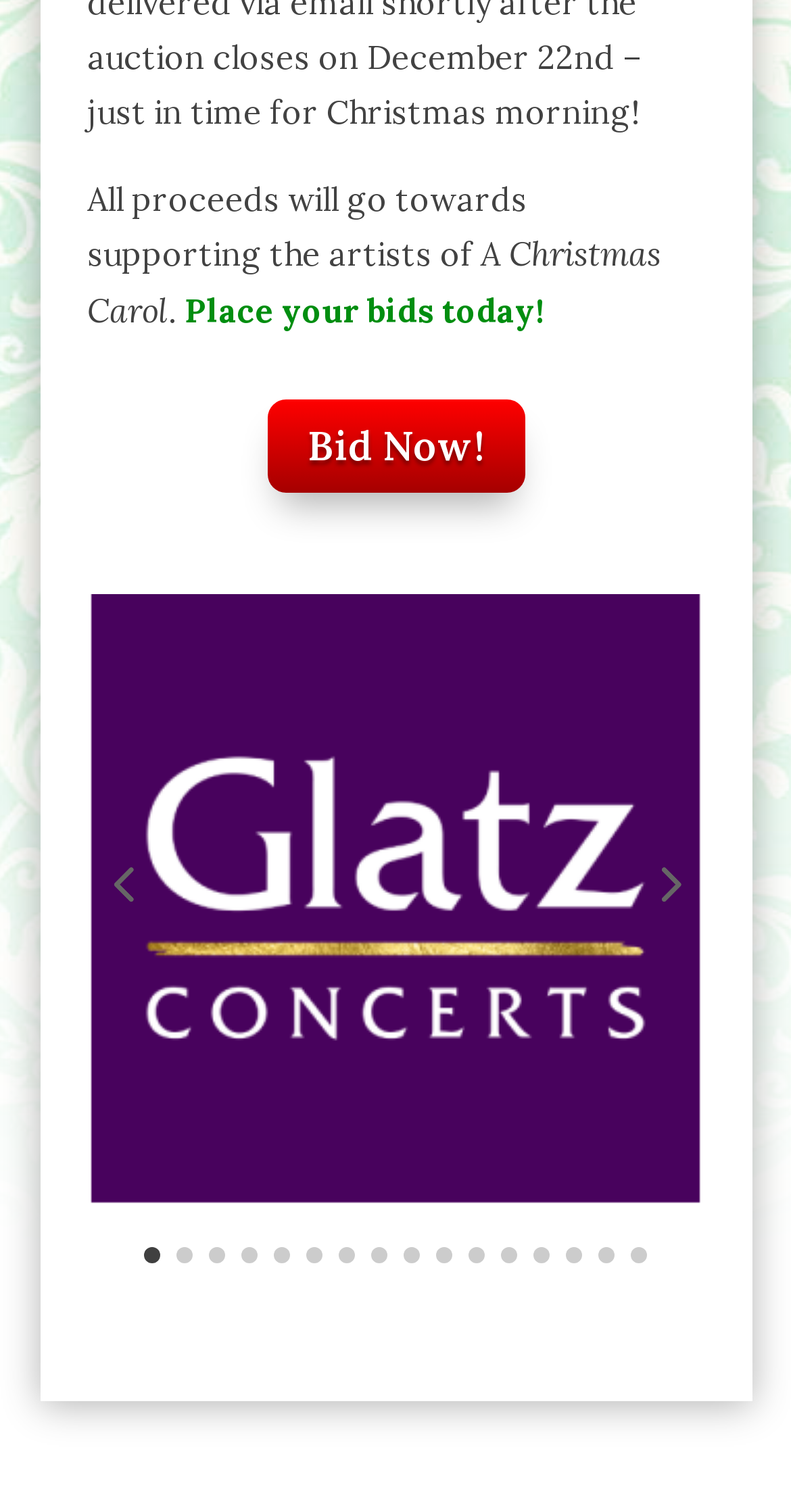Can you find the bounding box coordinates for the element to click on to achieve the instruction: "Bid now"?

[0.337, 0.264, 0.663, 0.326]